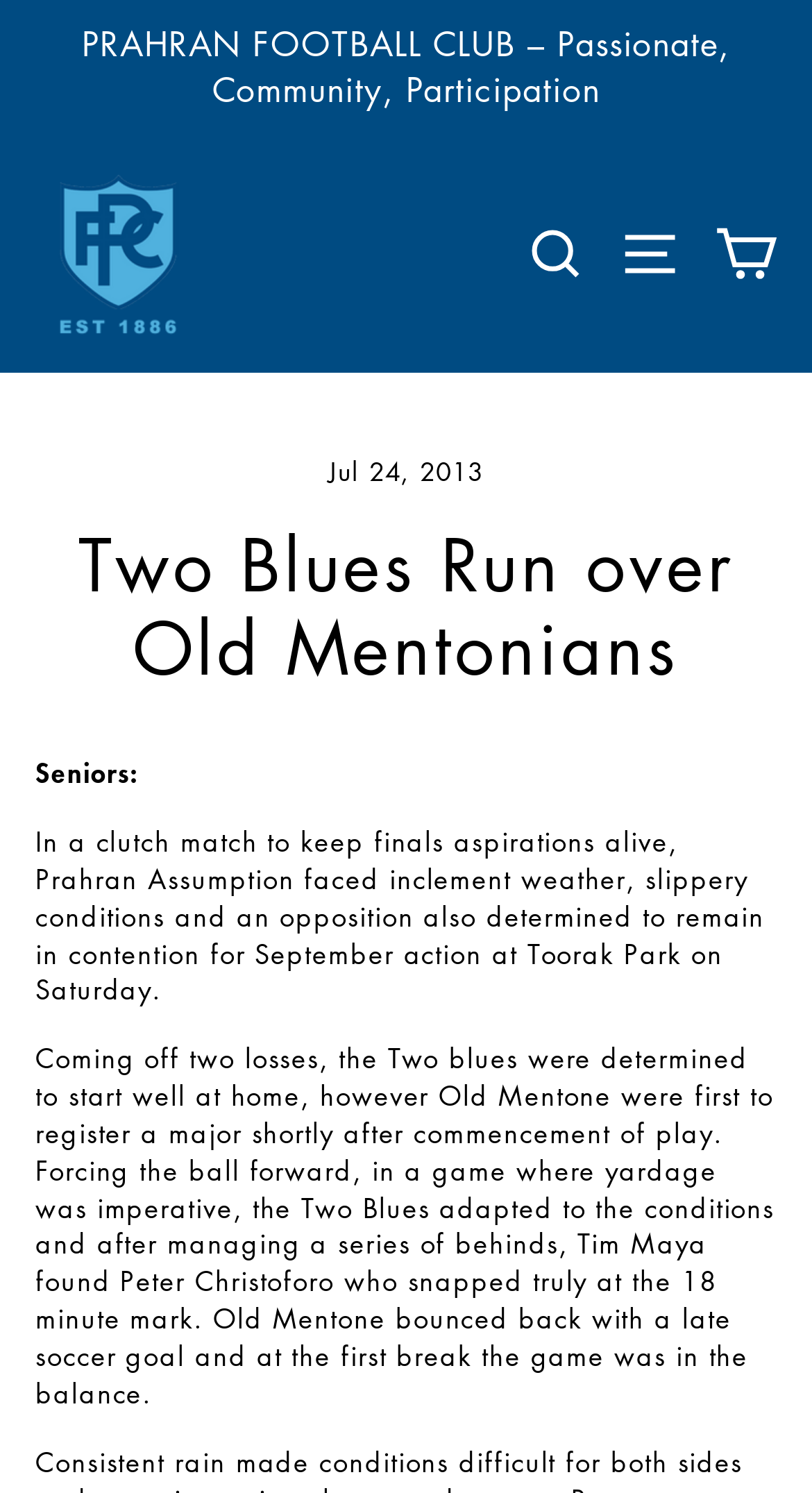How many goals did Old Mentone score in the first quarter?
Give a detailed response to the question by analyzing the screenshot.

I inferred that Old Mentone scored one goal in the first quarter by reading the text in the article, which mentions 'Old Mentone bounced back with a late soccer goal and at the first break the game was in the balance'.